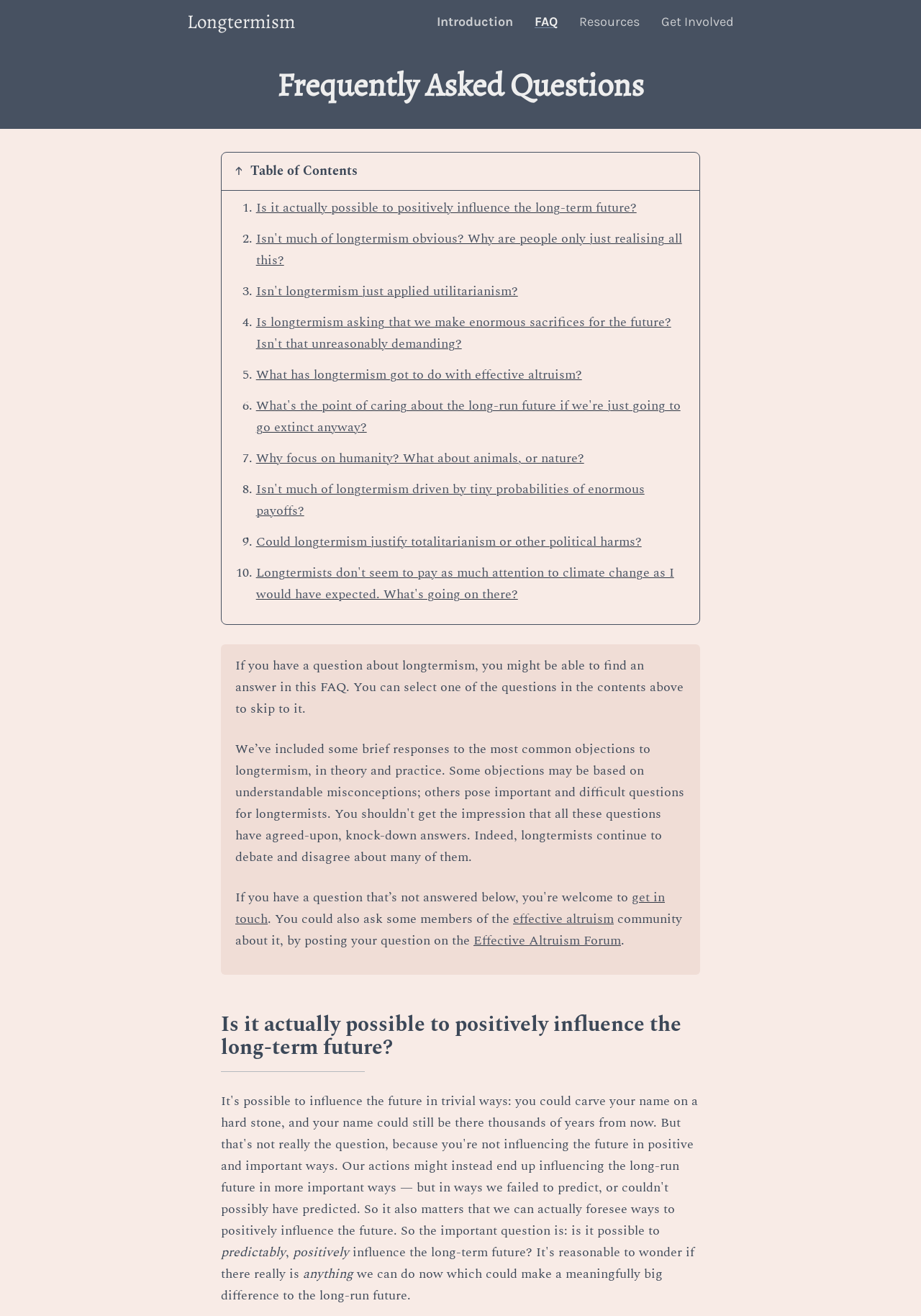What is the first FAQ on this webpage?
Provide a thorough and detailed answer to the question.

The first FAQ on this webpage is 'Is it actually possible to positively influence the long-term future?', which is listed as question 1 and has a link to the corresponding answer.